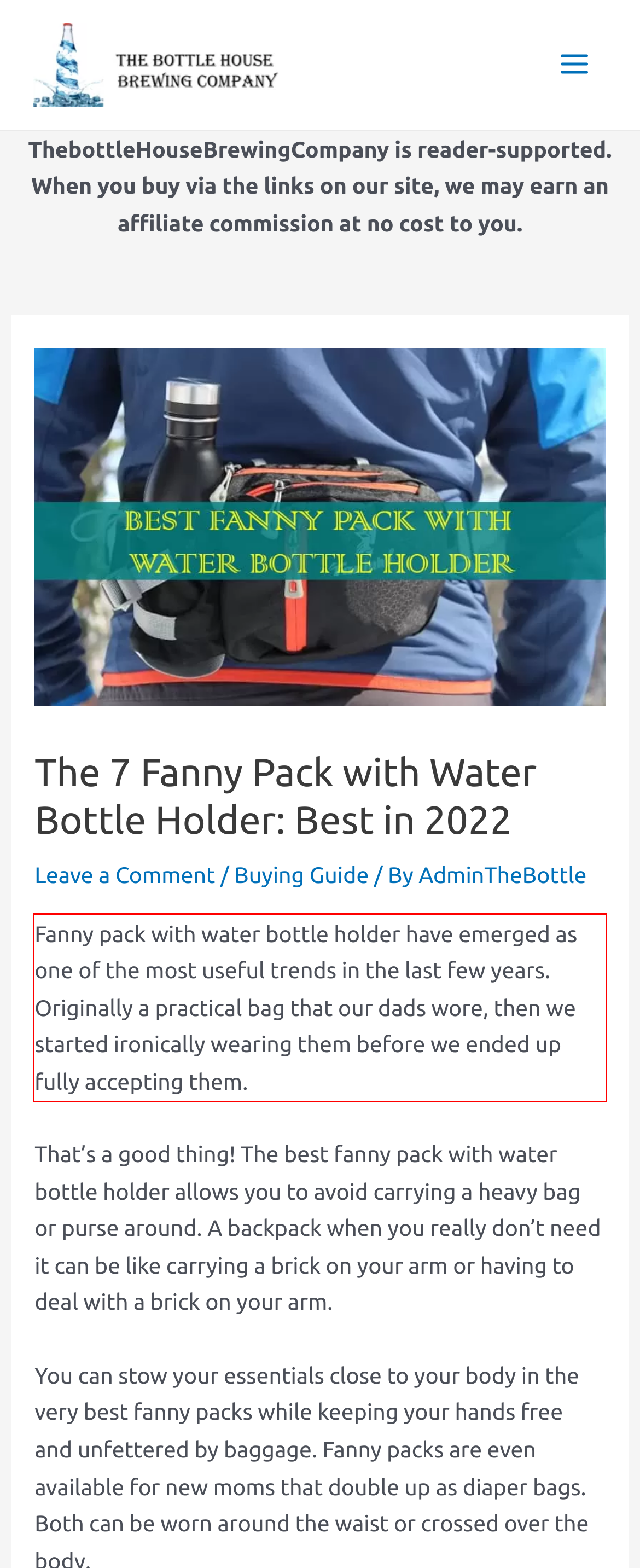Given a screenshot of a webpage with a red bounding box, please identify and retrieve the text inside the red rectangle.

Fanny pack with water bottle holder have emerged as one of the most useful trends in the last few years. Originally a practical bag that our dads wore, then we started ironically wearing them before we ended up fully accepting them.